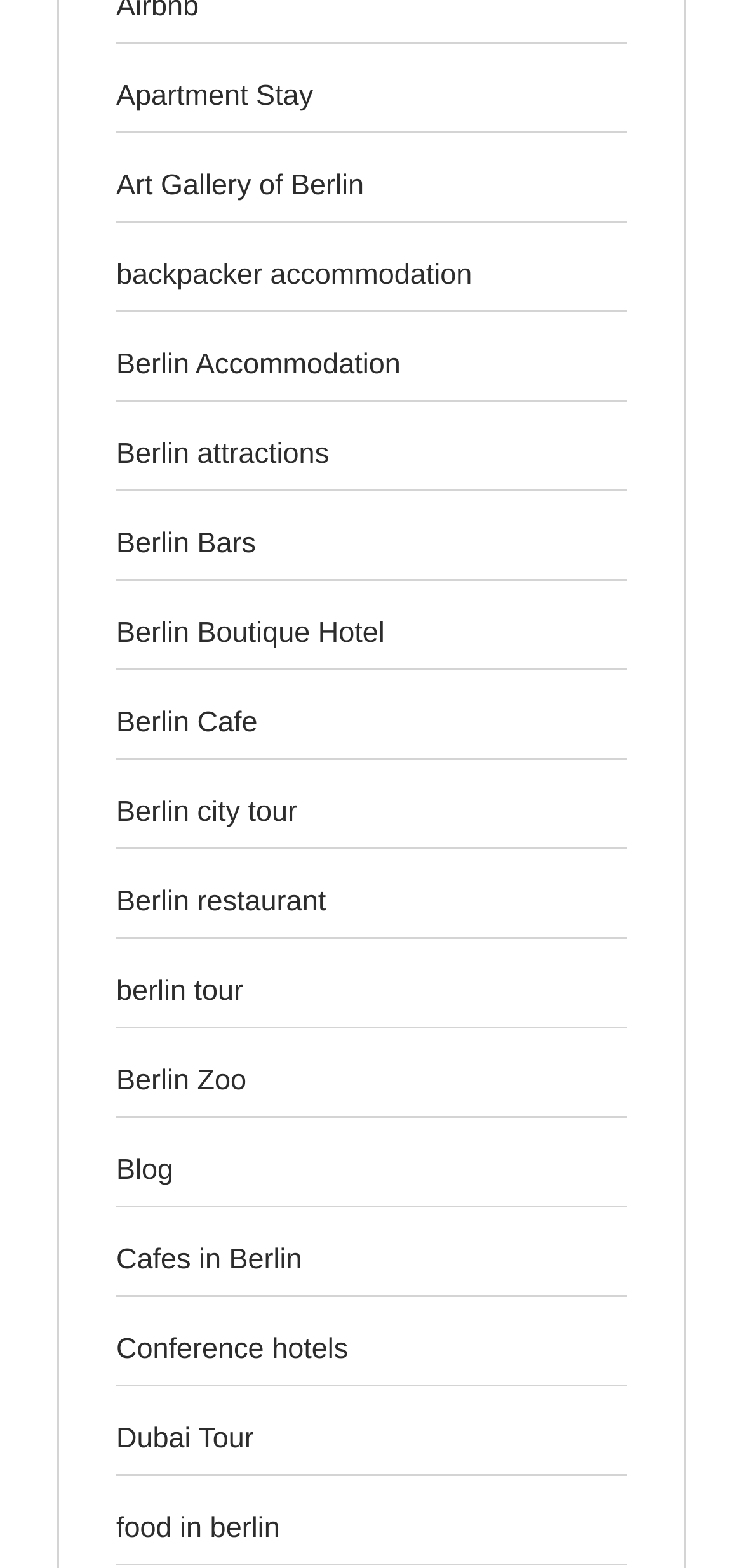Answer this question using a single word or a brief phrase:
Are there any non-Berlin related links?

Yes